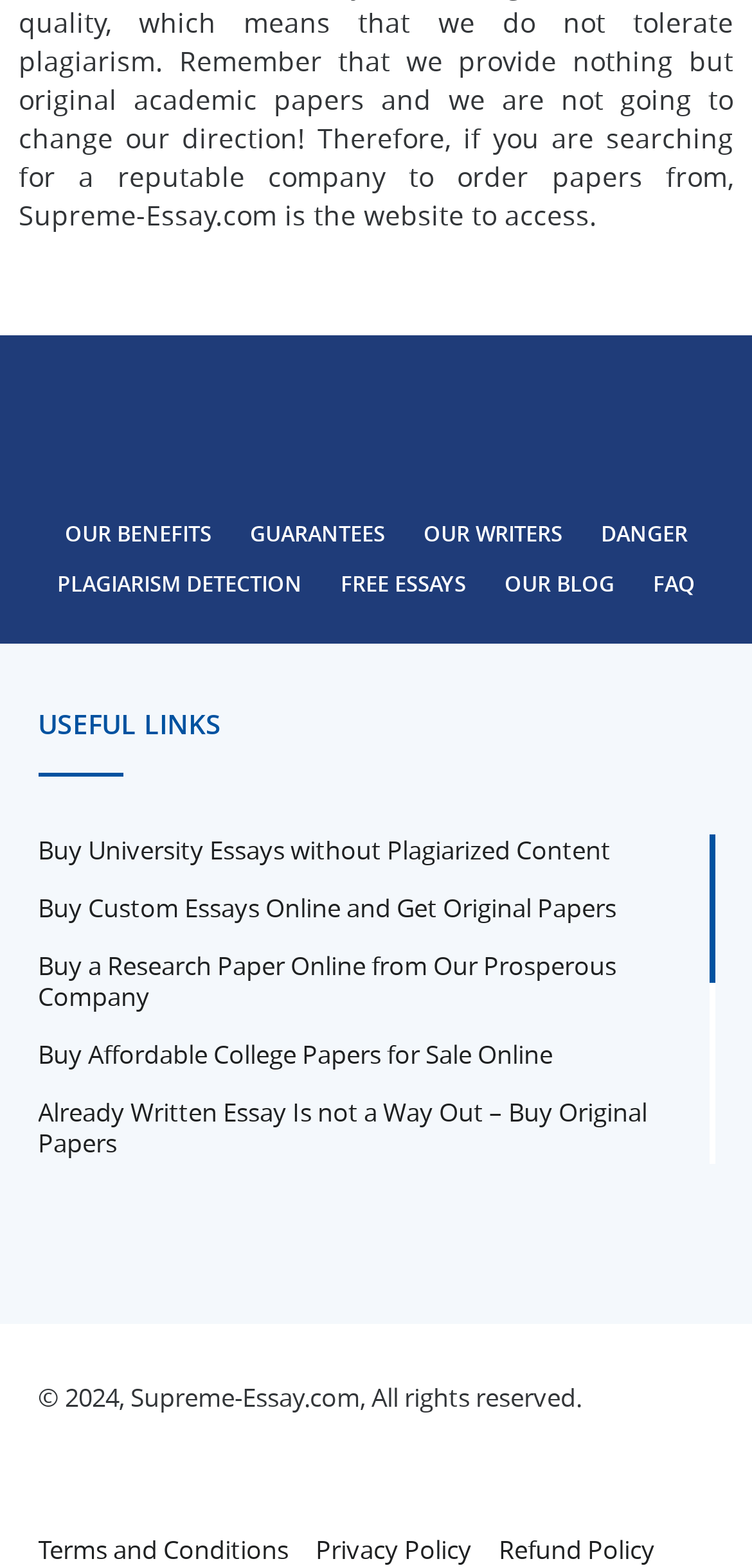What is the name of the website?
Refer to the image and respond with a one-word or short-phrase answer.

Supreme-essay.com